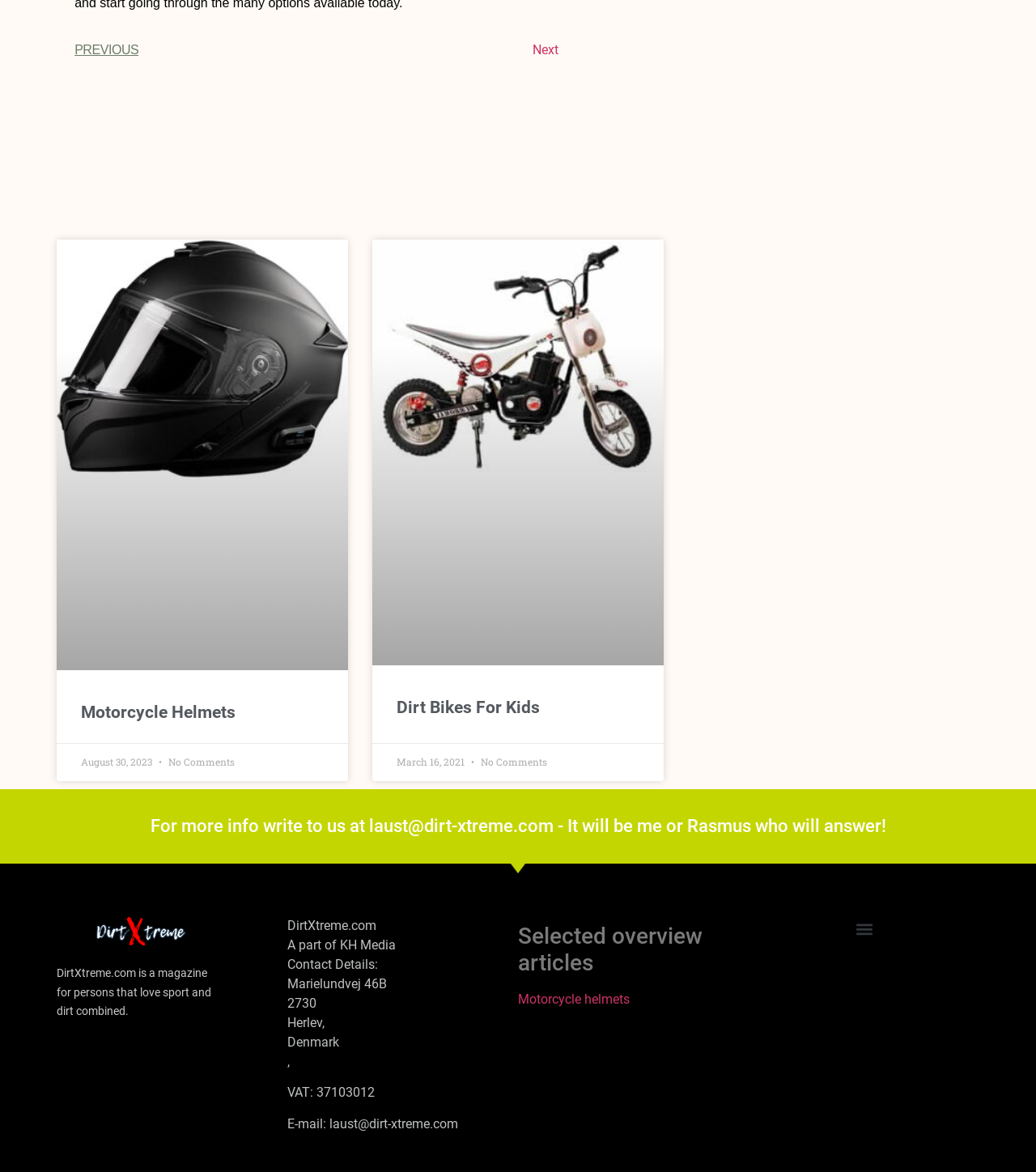Extract the bounding box coordinates for the HTML element that matches this description: "Motorcycle helmets". The coordinates should be four float numbers between 0 and 1, i.e., [left, top, right, bottom].

[0.5, 0.846, 0.608, 0.859]